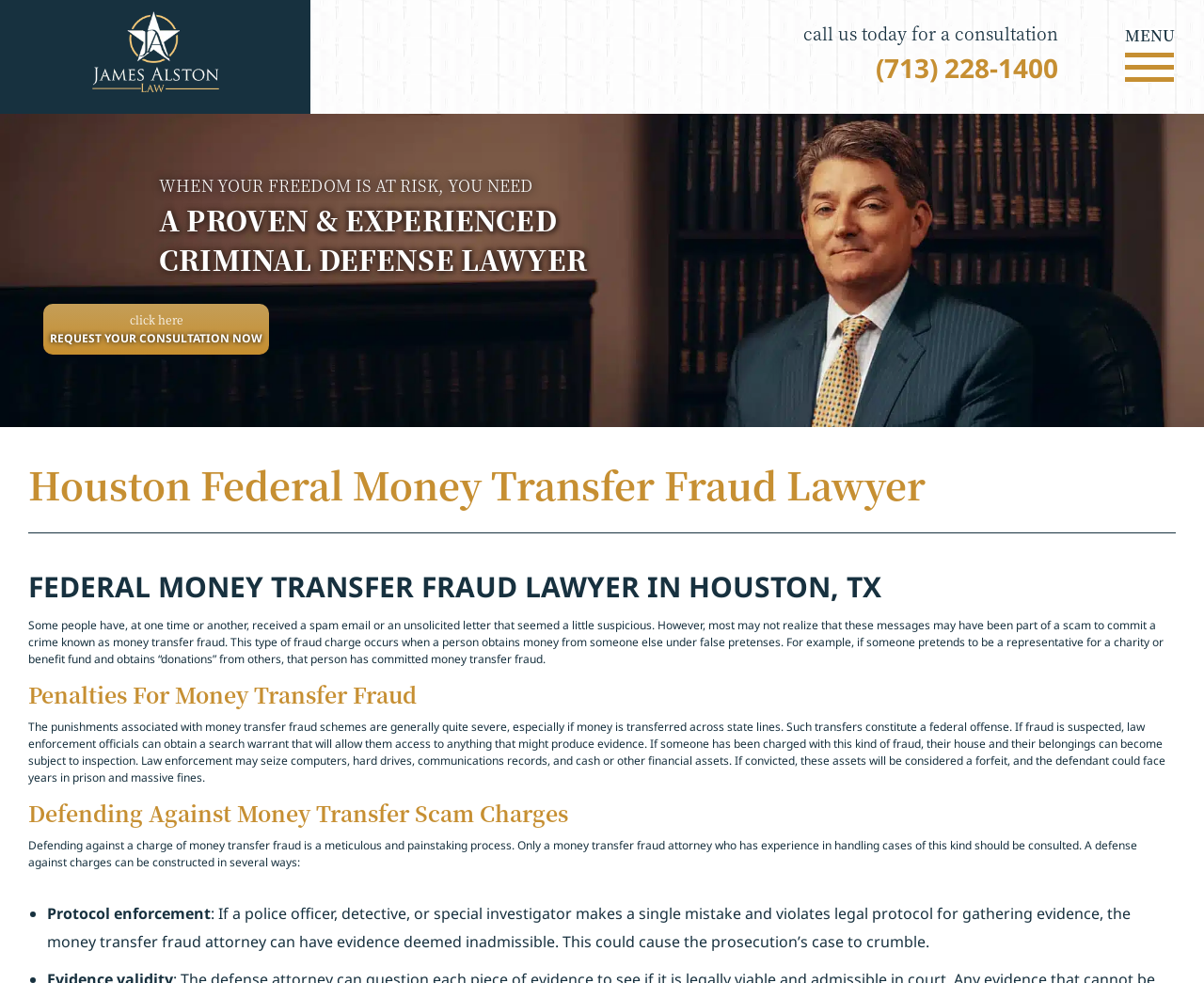What is the type of fraud discussed on this webpage?
Refer to the screenshot and deliver a thorough answer to the question presented.

I determined the type of fraud by reading the headings and paragraphs on the webpage, which consistently mention 'Money Transfer Fraud' and provide explanations and examples of this type of fraud.